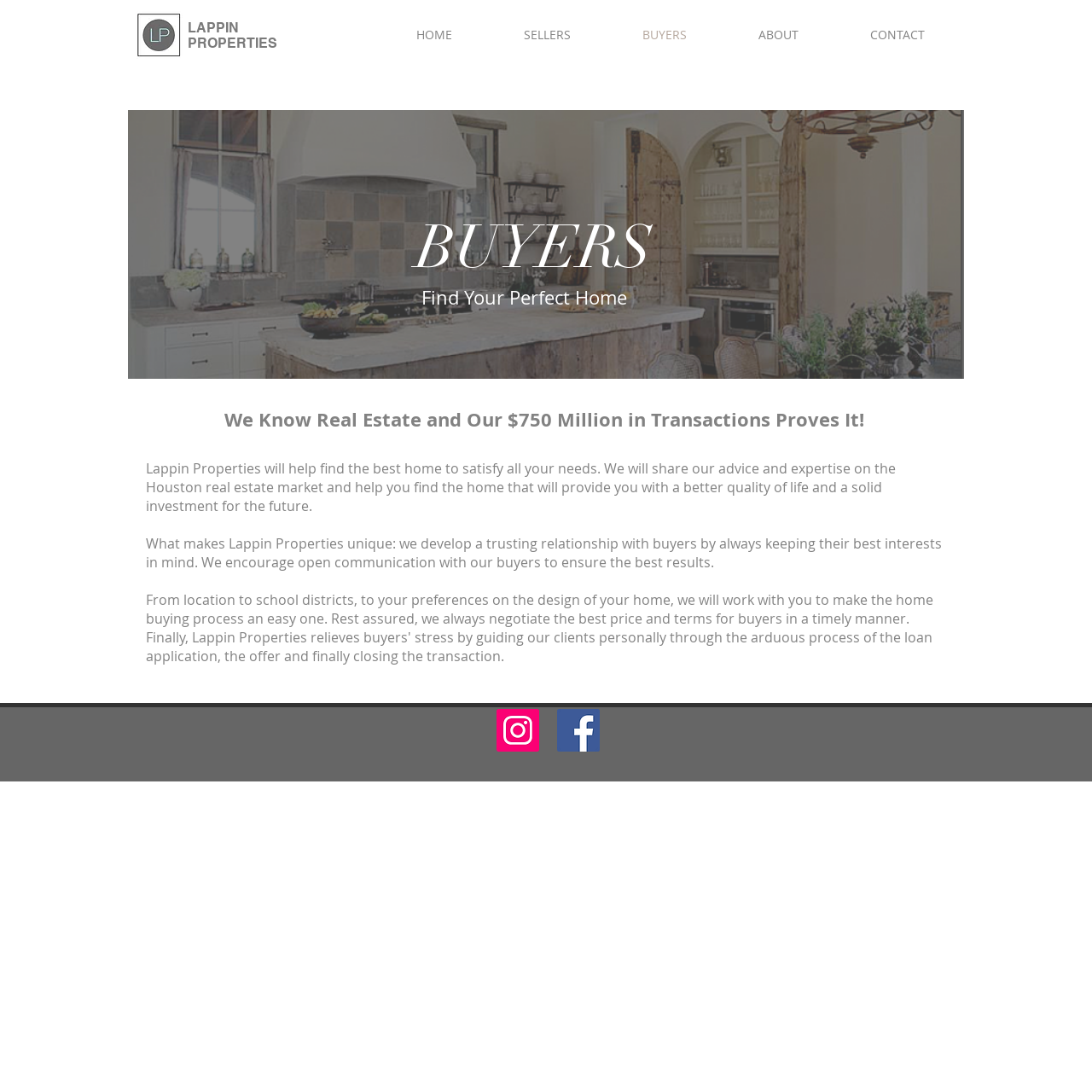Determine the bounding box coordinates of the clickable region to execute the instruction: "Click on the 'Terms & Conditions' link in the Legal section". The coordinates should be four float numbers between 0 and 1, denoted as [left, top, right, bottom].

None